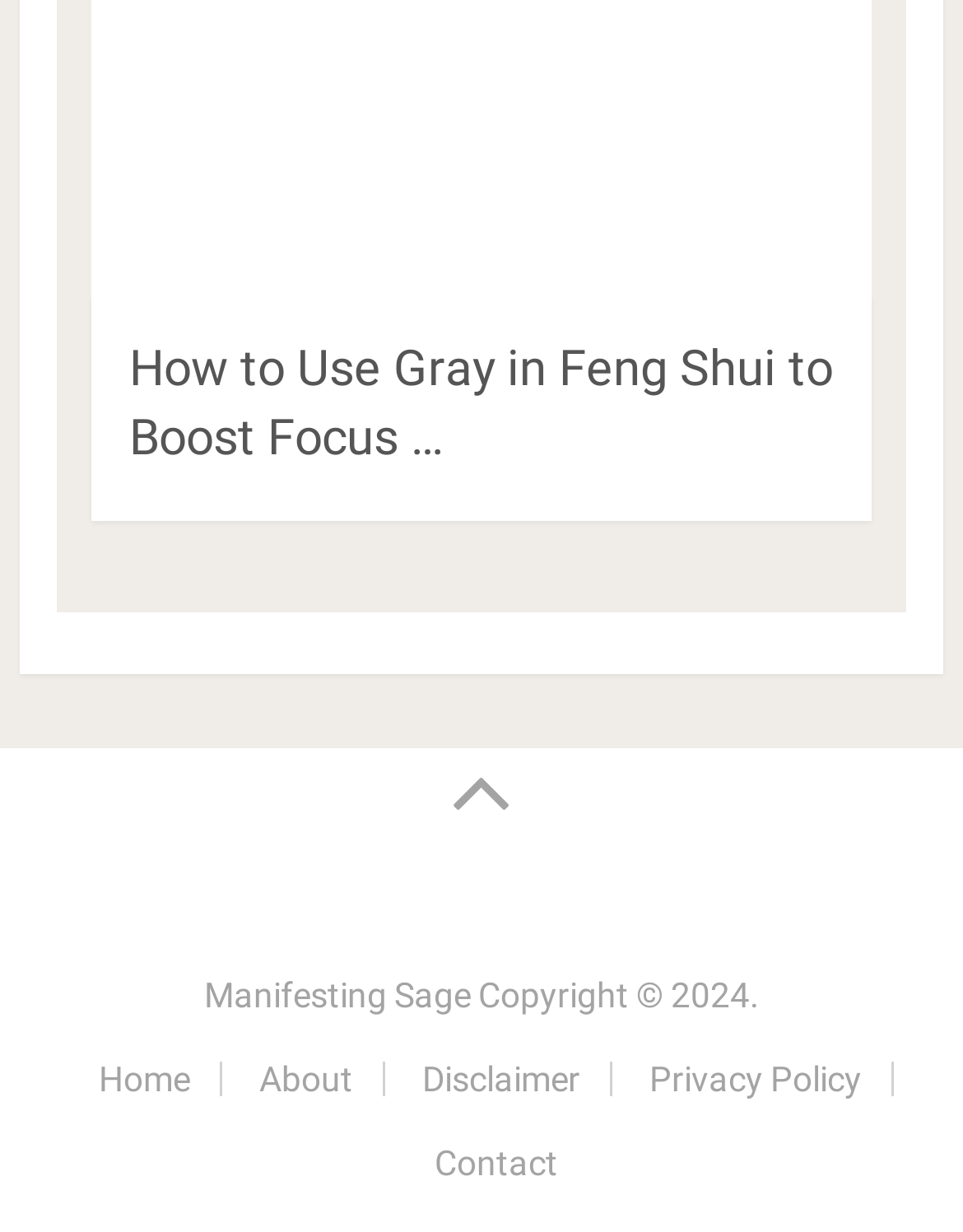How many social media links are there? Based on the screenshot, please respond with a single word or phrase.

1